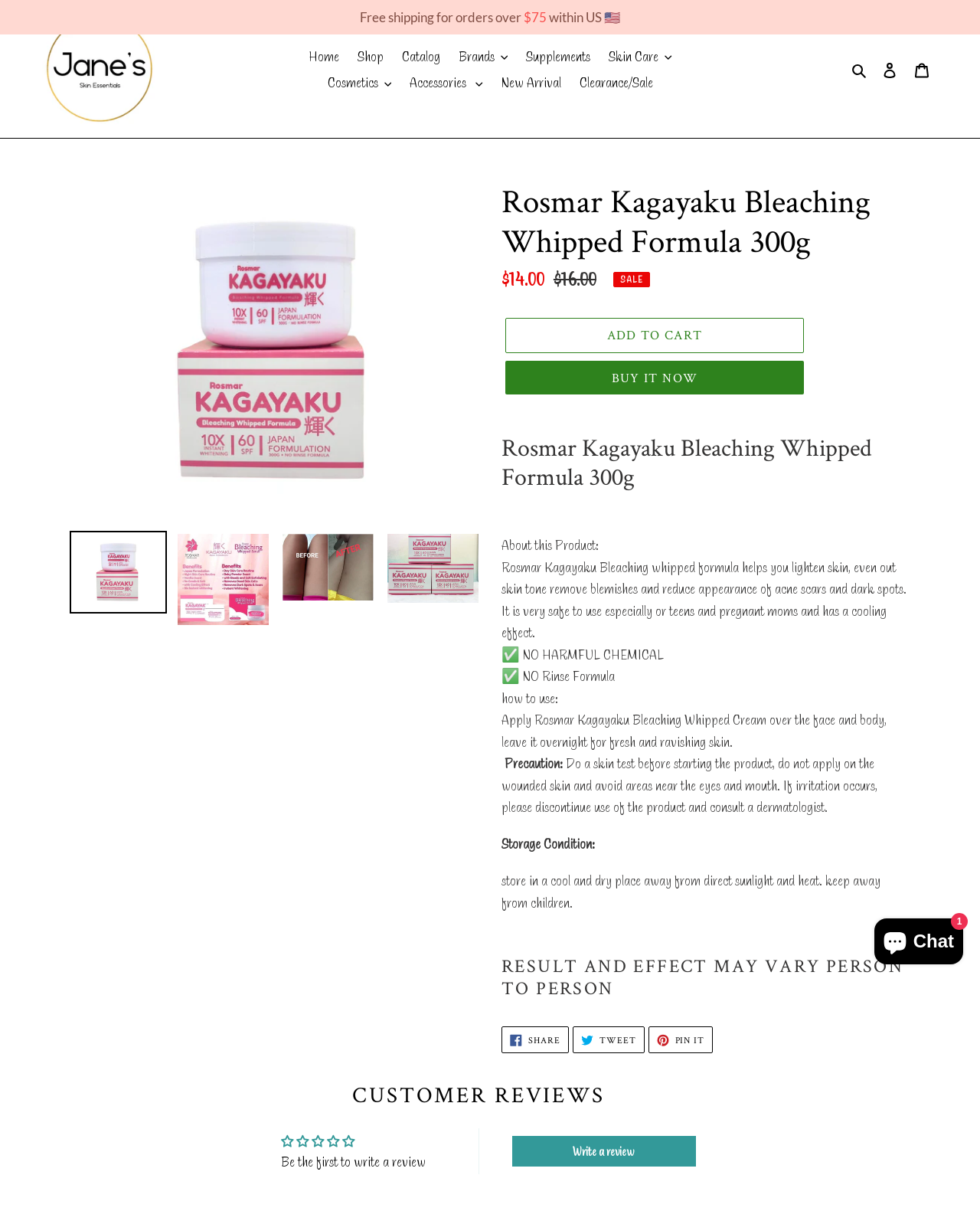How much does the product cost?
Please provide a comprehensive and detailed answer to the question.

I found the product price by looking at the description list detail element with the text '$14.00' which is located below the product name.